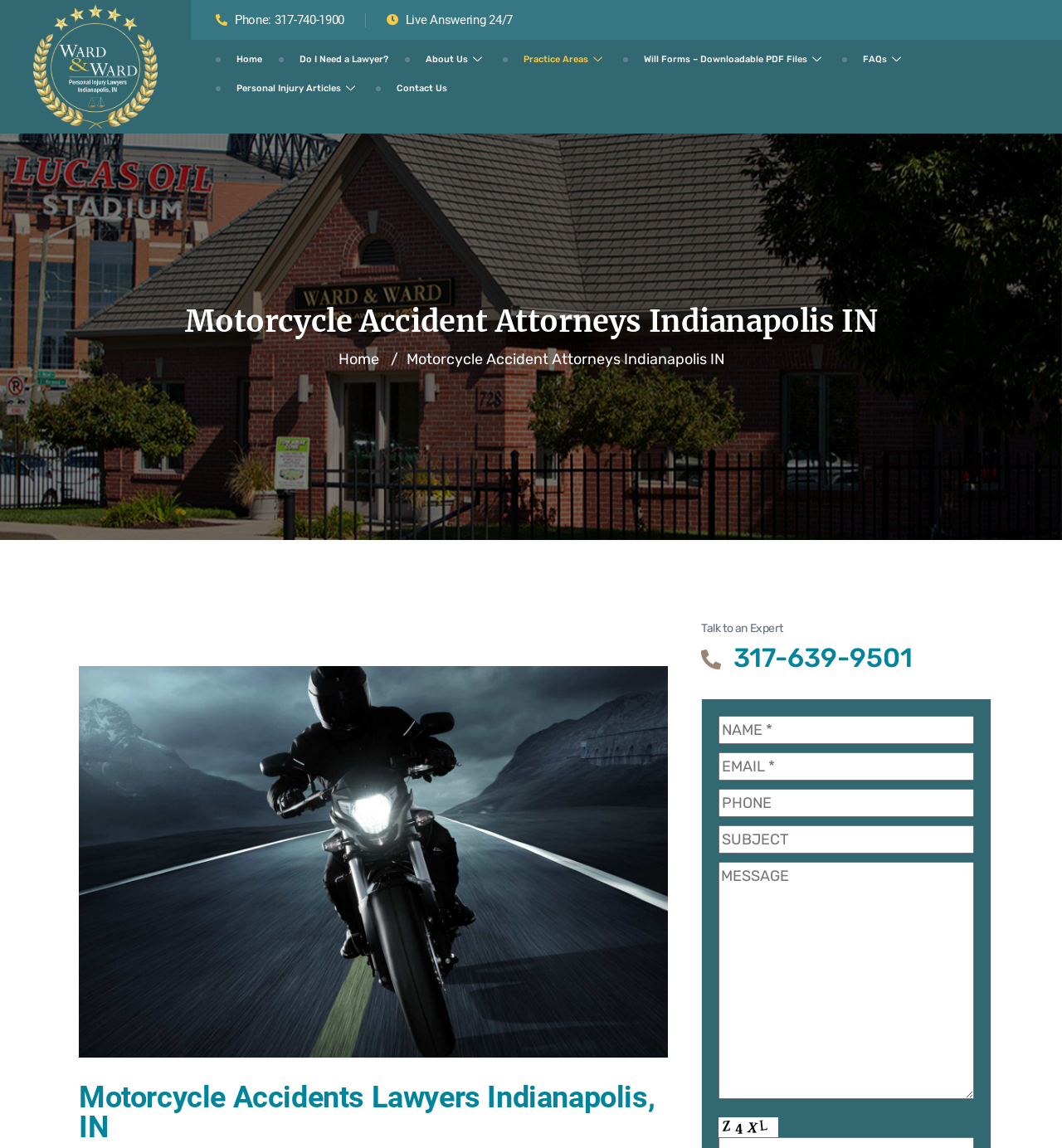Answer the question briefly using a single word or phrase: 
What is the purpose of the form on the webpage?

To contact an expert